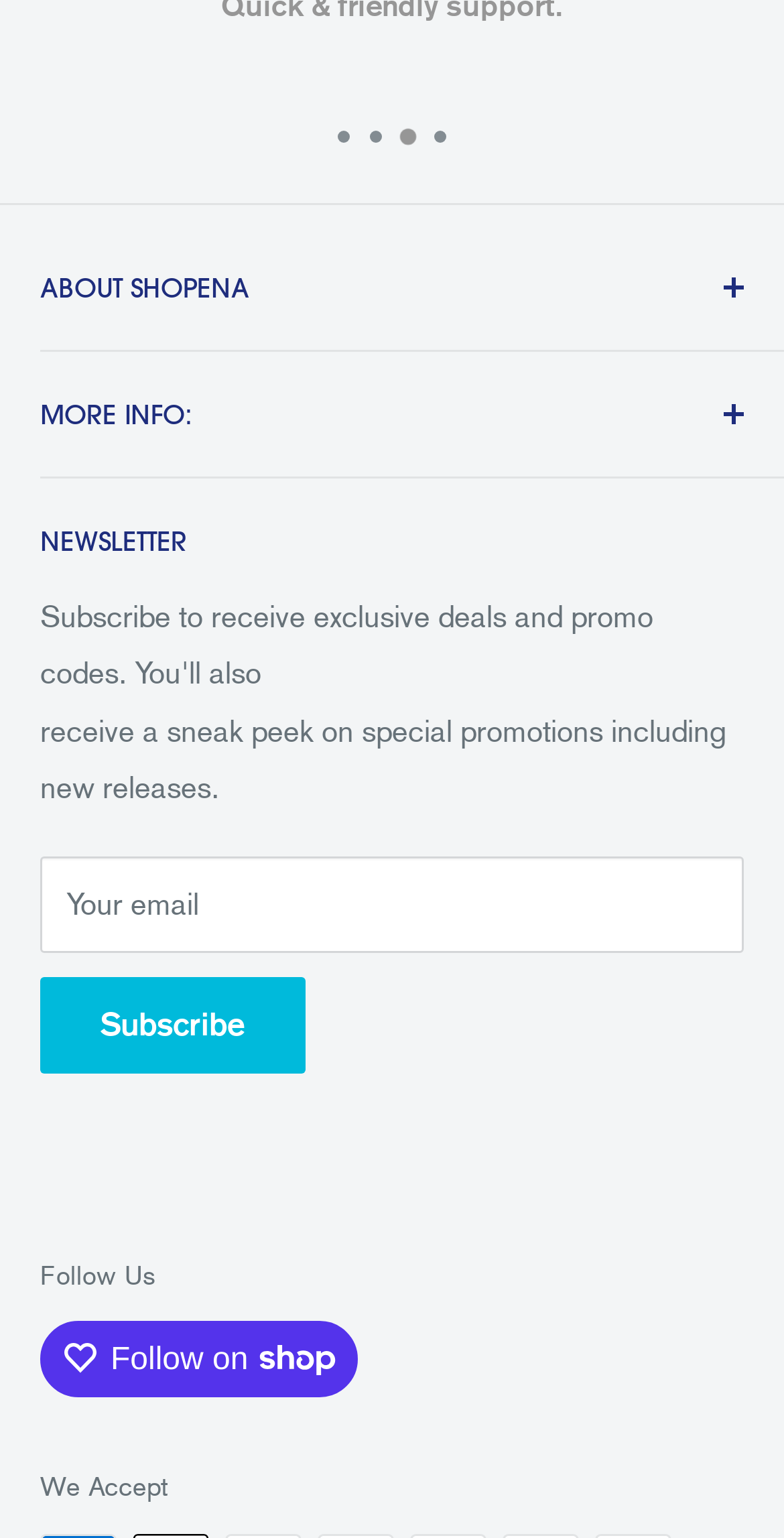Given the following UI element description: "Subscribe", find the bounding box coordinates in the webpage screenshot.

[0.051, 0.587, 0.39, 0.65]